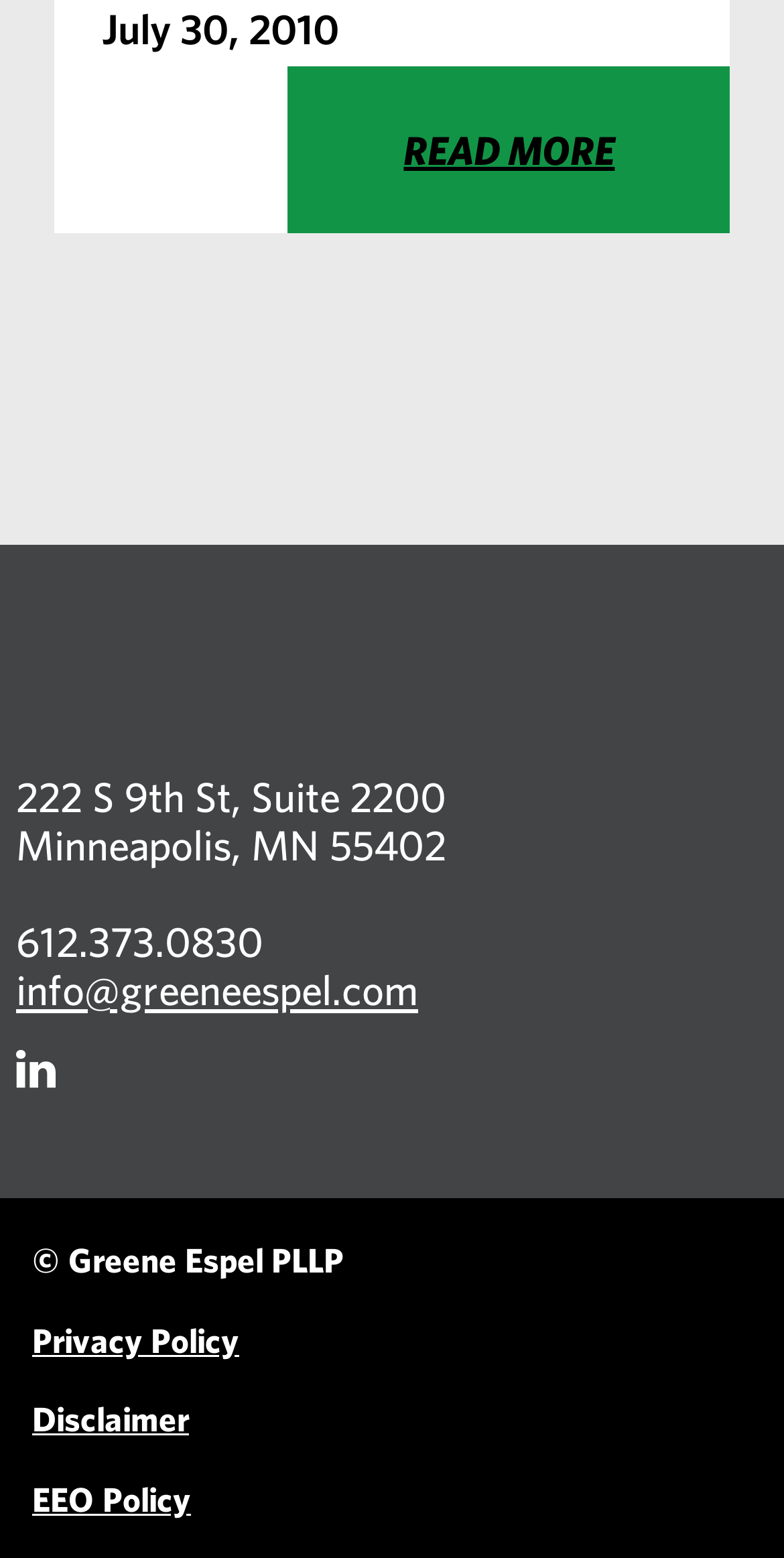What is the copyright information on the webpage?
Using the image as a reference, answer the question with a short word or phrase.

Greene Espel PLLP